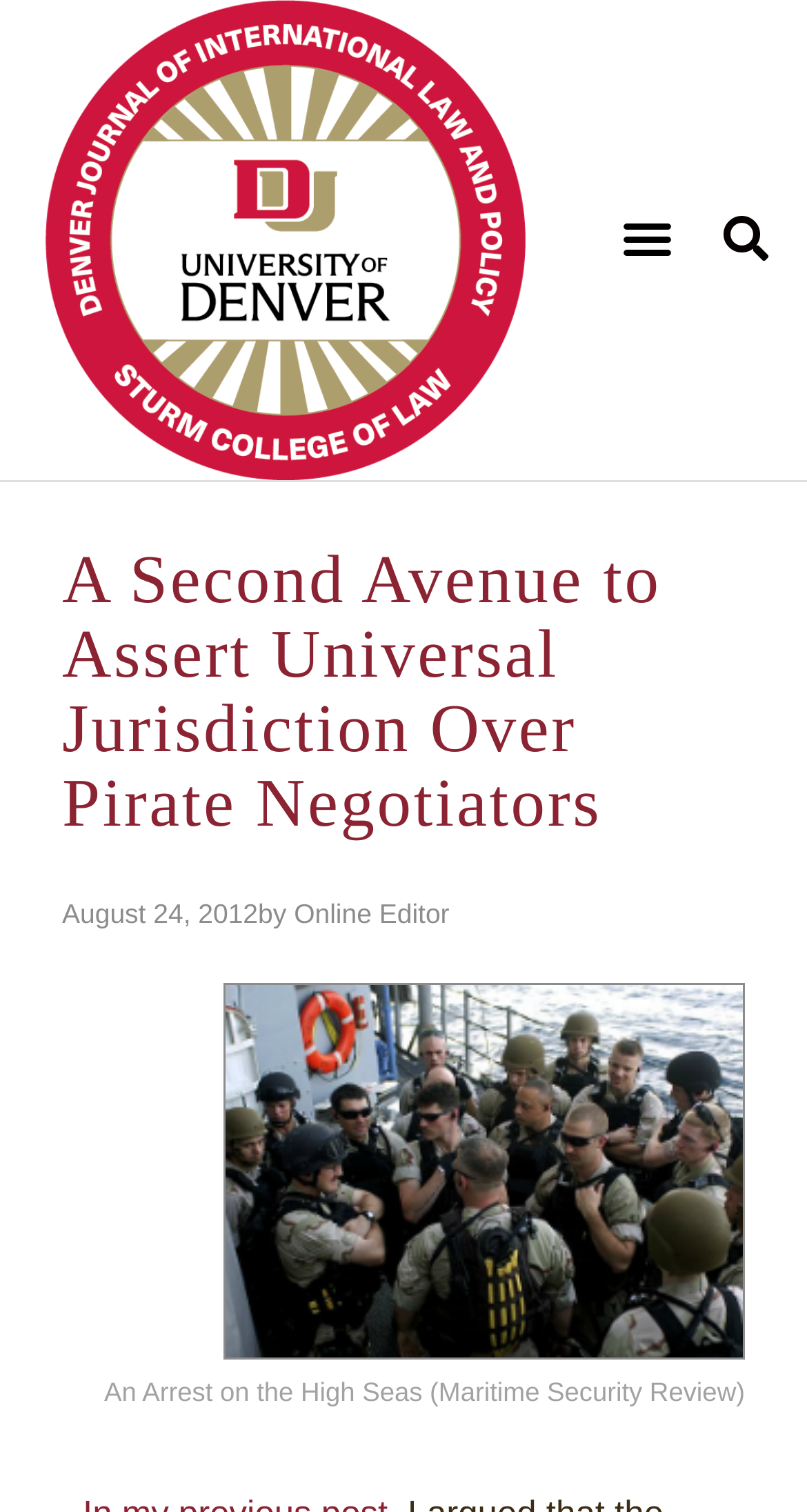Produce an extensive caption that describes everything on the webpage.

The webpage appears to be an article page from the Denver Journal of International Law & Policy. At the top left, there is a link, and next to it, a button labeled "Menu Toggle" that is not expanded. On the top right, there is a search bar with a "Search" button. 

Below the search bar, the title of the article "A Second Avenue to Assert Universal Jurisdiction Over Pirate Negotiators" is prominently displayed as a heading. The article's publication date, "August 24, 2012", is mentioned below the title, followed by the author's name, "Online Editor". 

The main content of the article is accompanied by a figure, which is an image titled "An Arrest on the High Seas (Maritime Security Review)" with a caption below it. The image takes up a significant portion of the page, spanning from the top to the bottom of the content area.